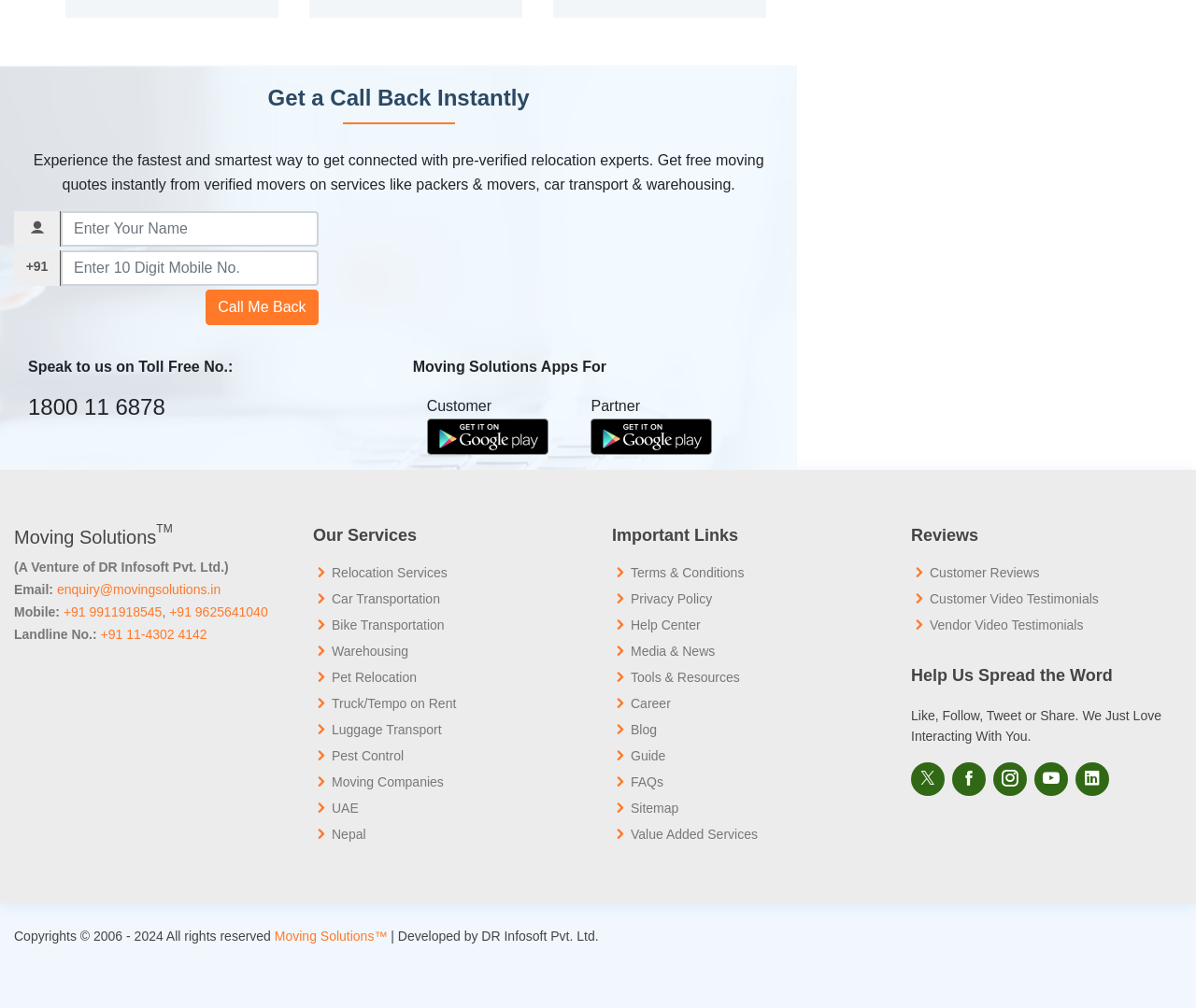Give a succinct answer to this question in a single word or phrase: 
What is the phone number to speak to the relocation experts?

1800 11 6878